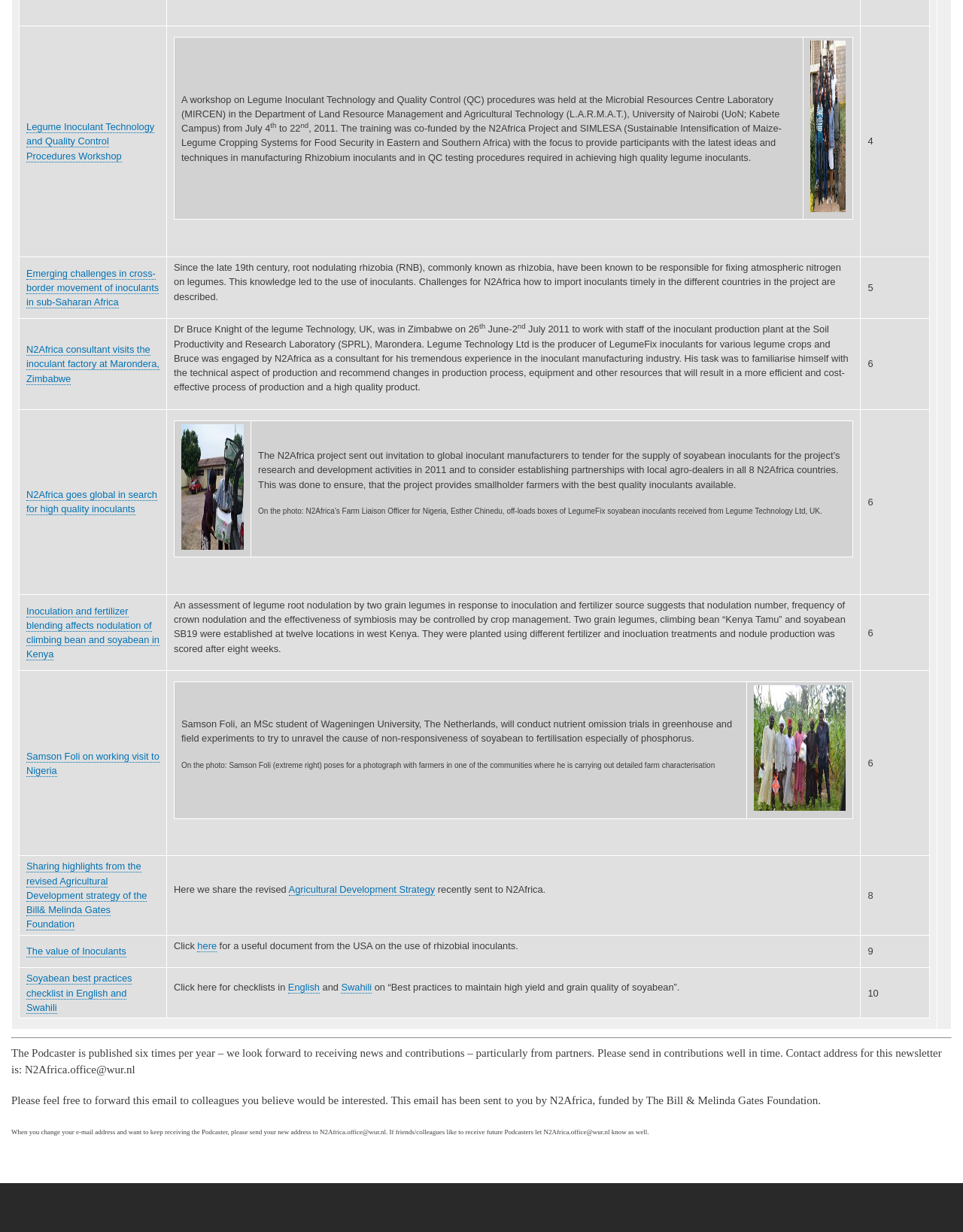How many rows are in the table?
Look at the image and answer the question with a single word or phrase.

10